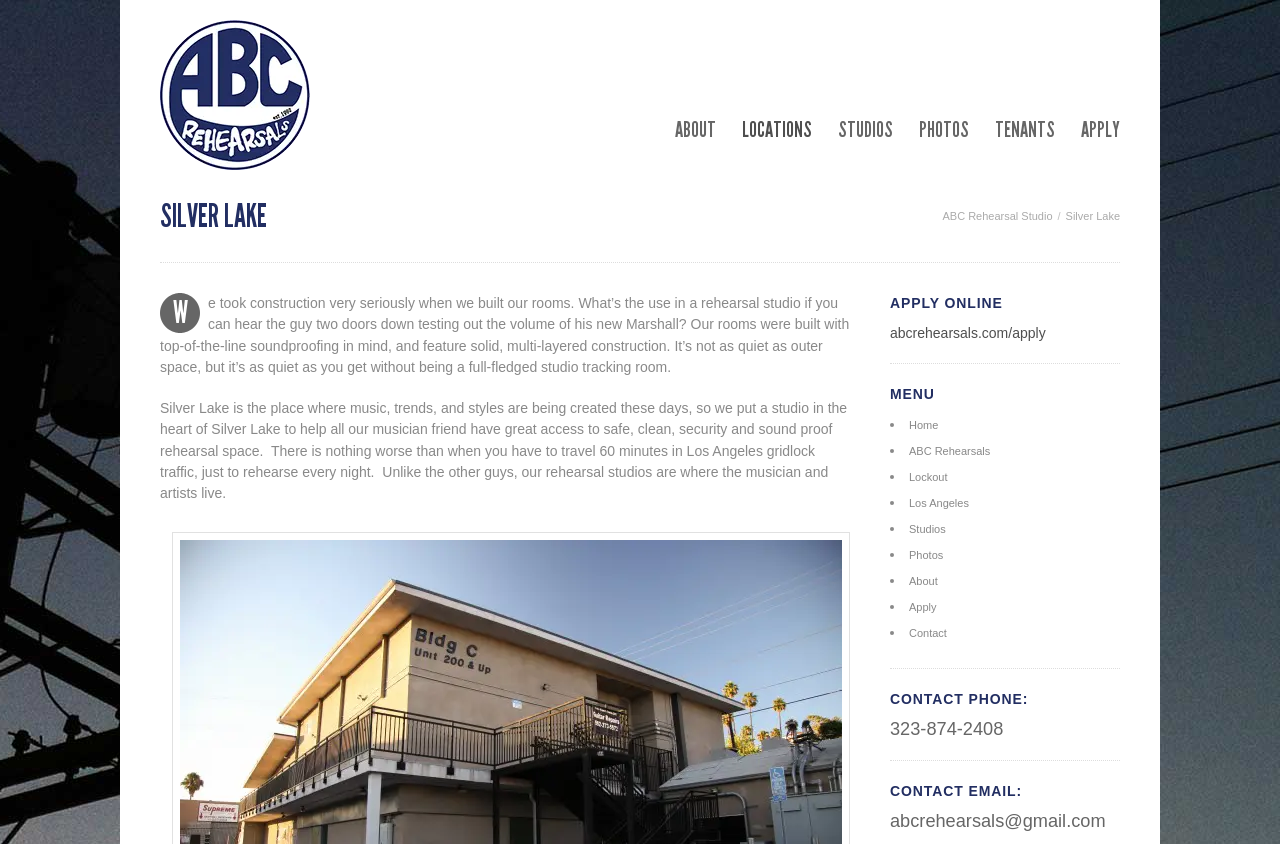Identify the bounding box coordinates for the element you need to click to achieve the following task: "Click on PHOTOS". Provide the bounding box coordinates as four float numbers between 0 and 1, in the form [left, top, right, bottom].

[0.718, 0.13, 0.757, 0.184]